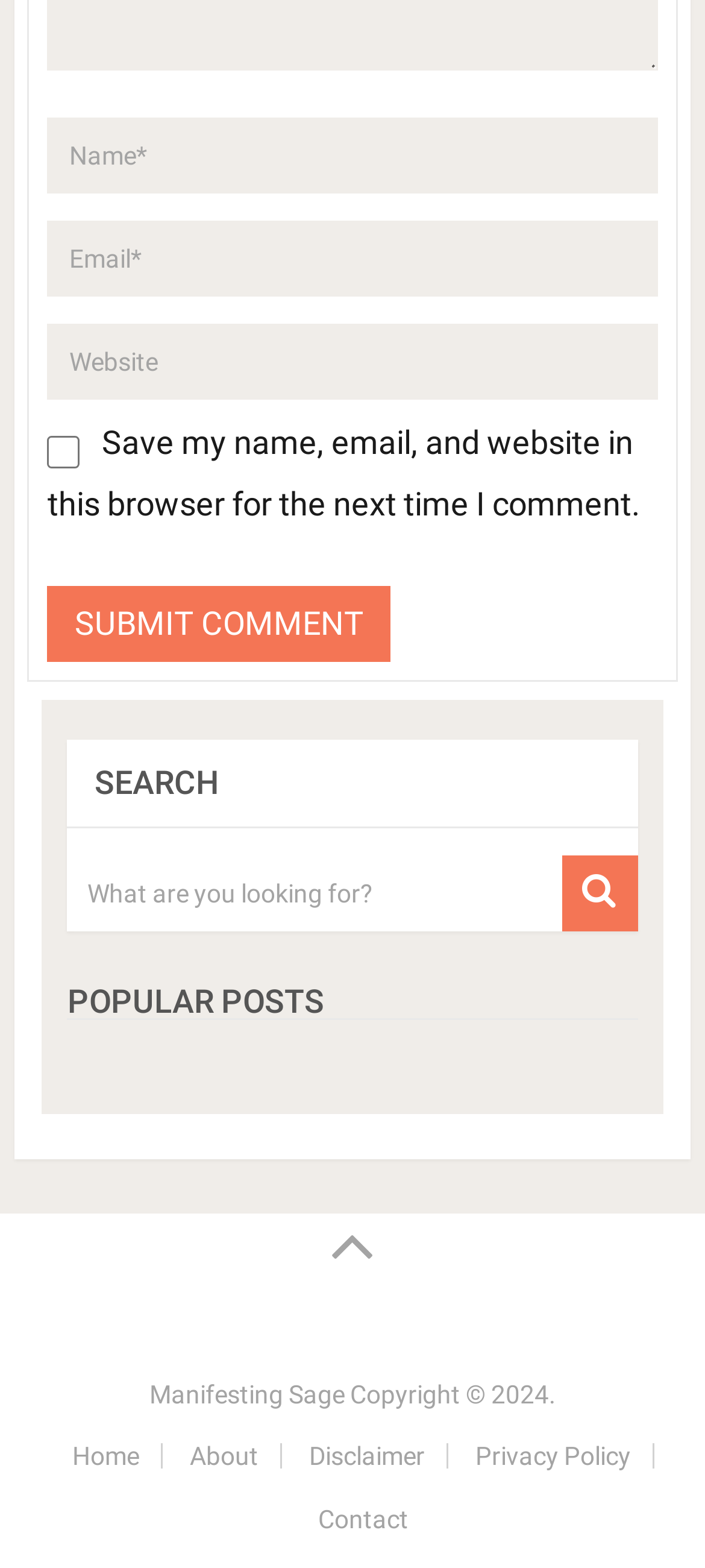Locate the bounding box coordinates of the element to click to perform the following action: 'Go to the home page'. The coordinates should be given as four float values between 0 and 1, in the form of [left, top, right, bottom].

[0.103, 0.92, 0.197, 0.938]